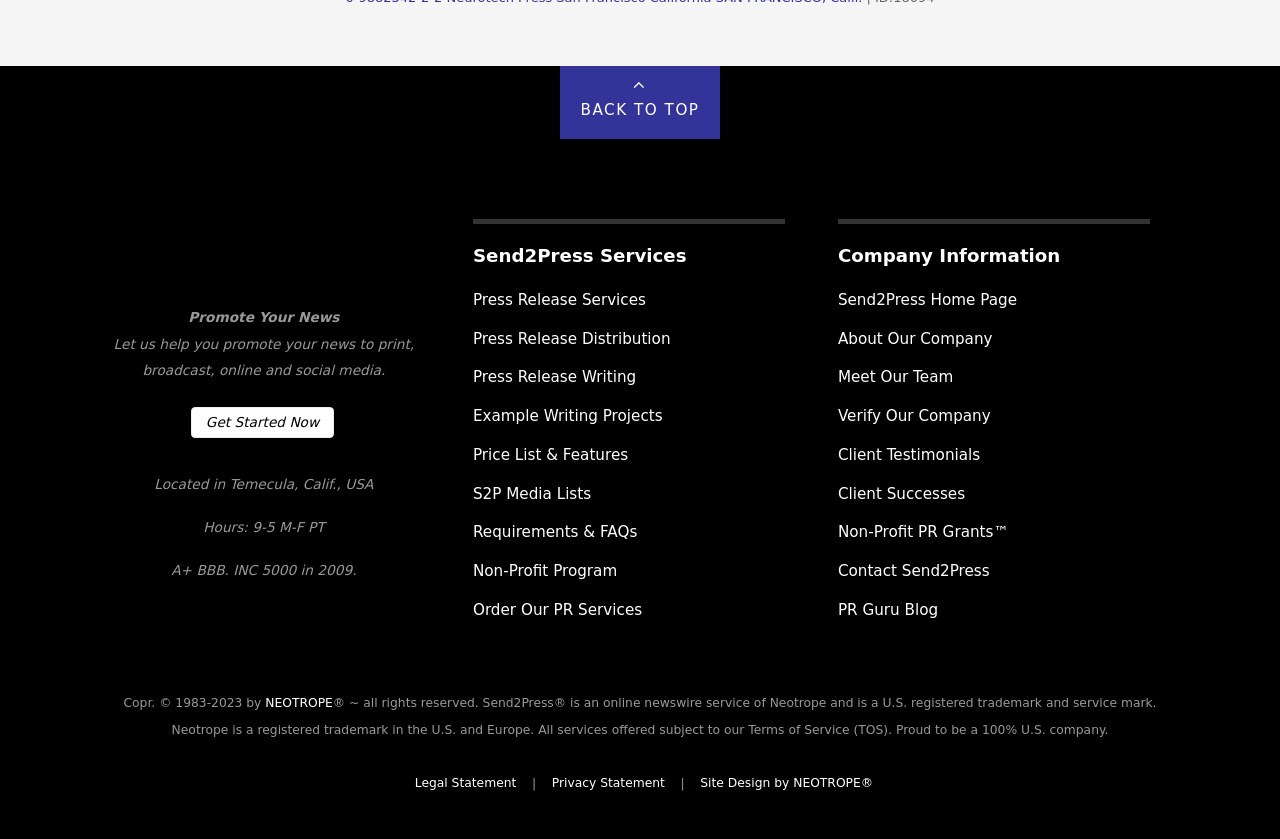What is the purpose of the 'Get Started Now' link?
Please provide a single word or phrase answer based on the image.

To promote news